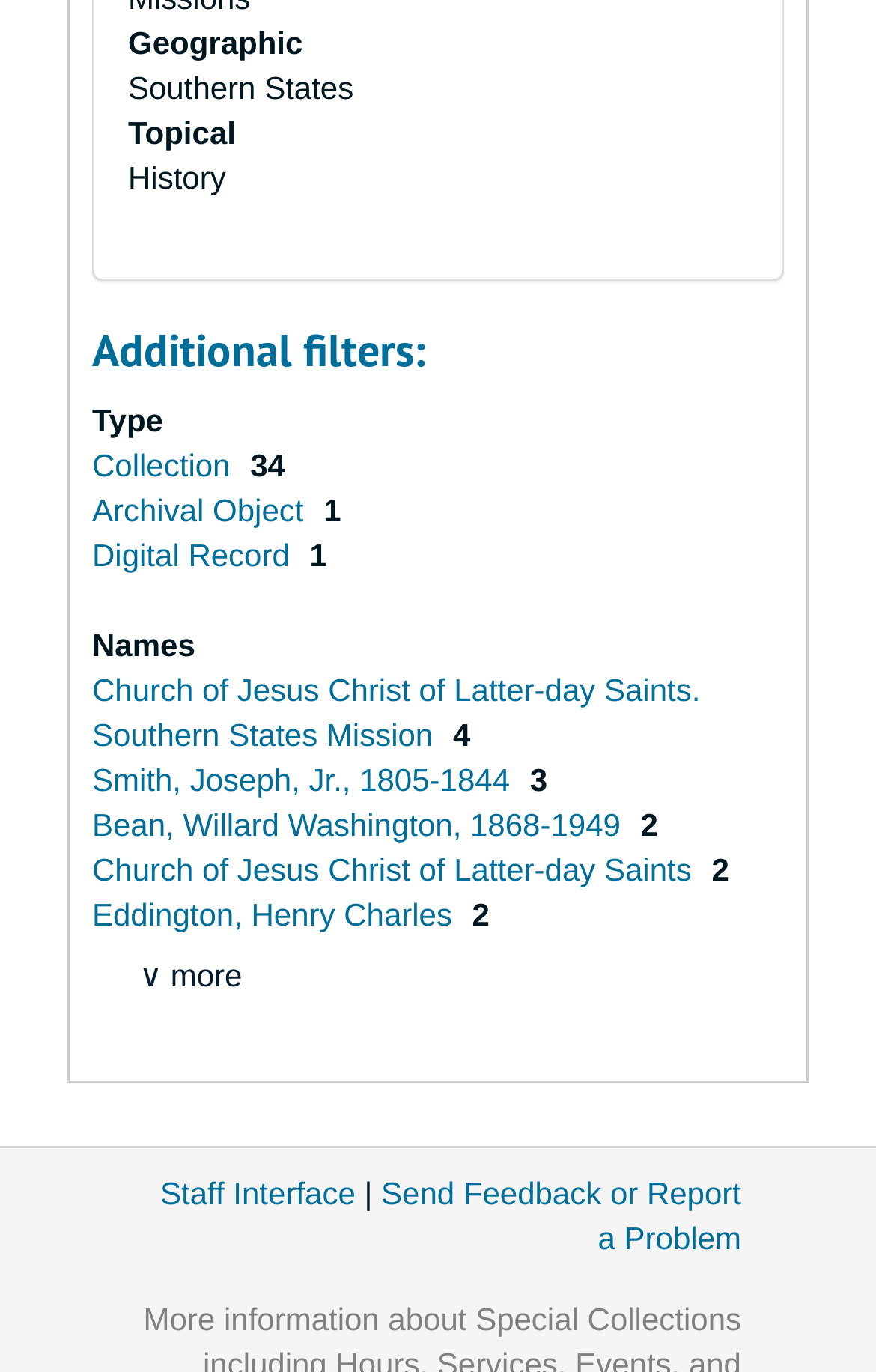Provide your answer in one word or a succinct phrase for the question: 
What are the geographic filters?

Southern States